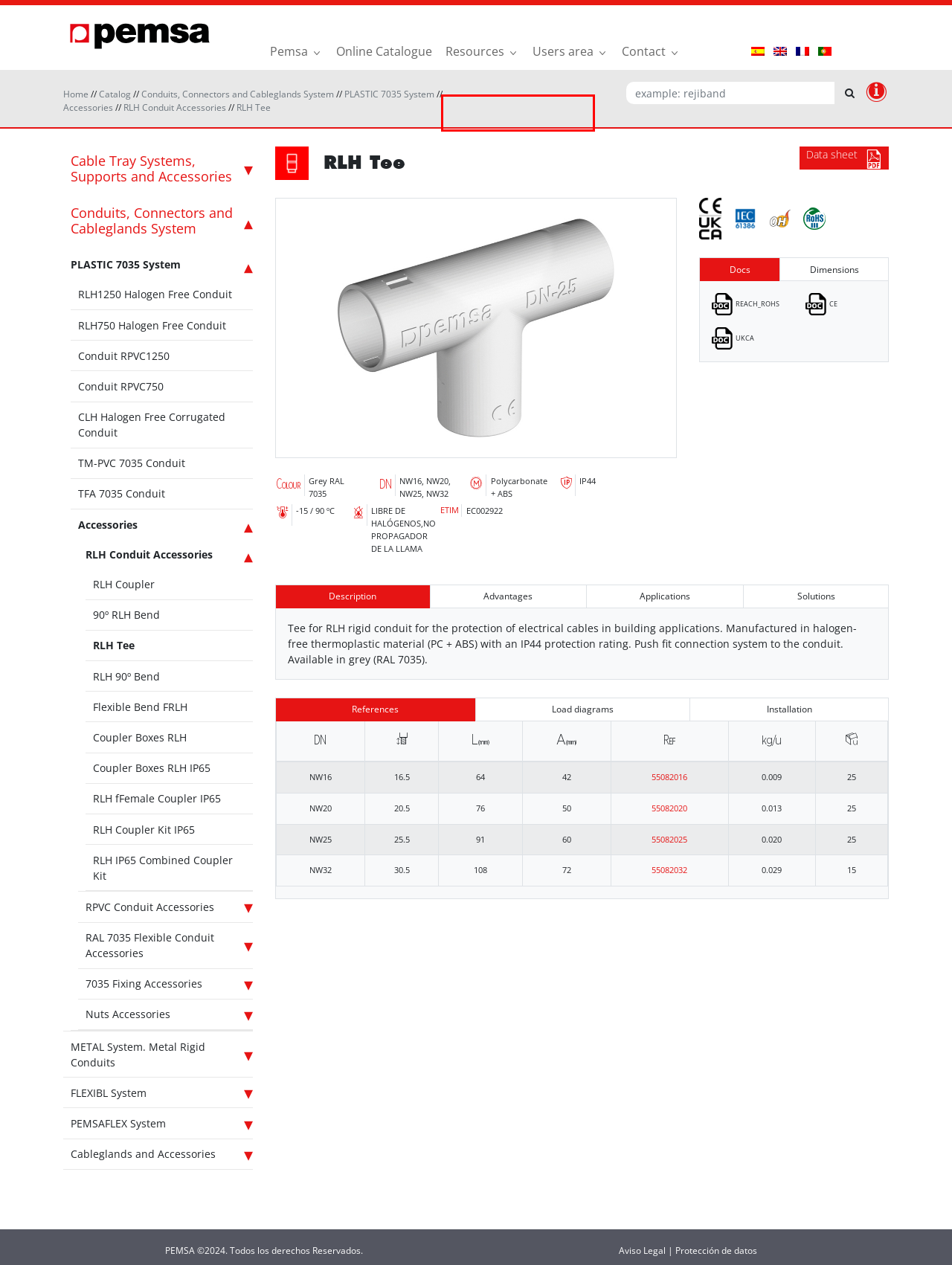A screenshot of a webpage is given with a red bounding box around a UI element. Choose the description that best matches the new webpage shown after clicking the element within the red bounding box. Here are the candidates:
A. Pemsa Latinamerica - Pemsa Cable Management Systems
B. Technical Support - Pemsa Cable Management Systems
C. Export Department - Pemsa Cable Management Systems
D. Technical Information - Pemsa Cable Management Systems
E. Approvals - Pemsa Cable Management Systems
F. Videoblog - Pemsa Cable Management Systems
G. R+D+I Pemsa - Pemsa Cable Management Systems
H. BIM - Pemsa Cable Management Systems

F